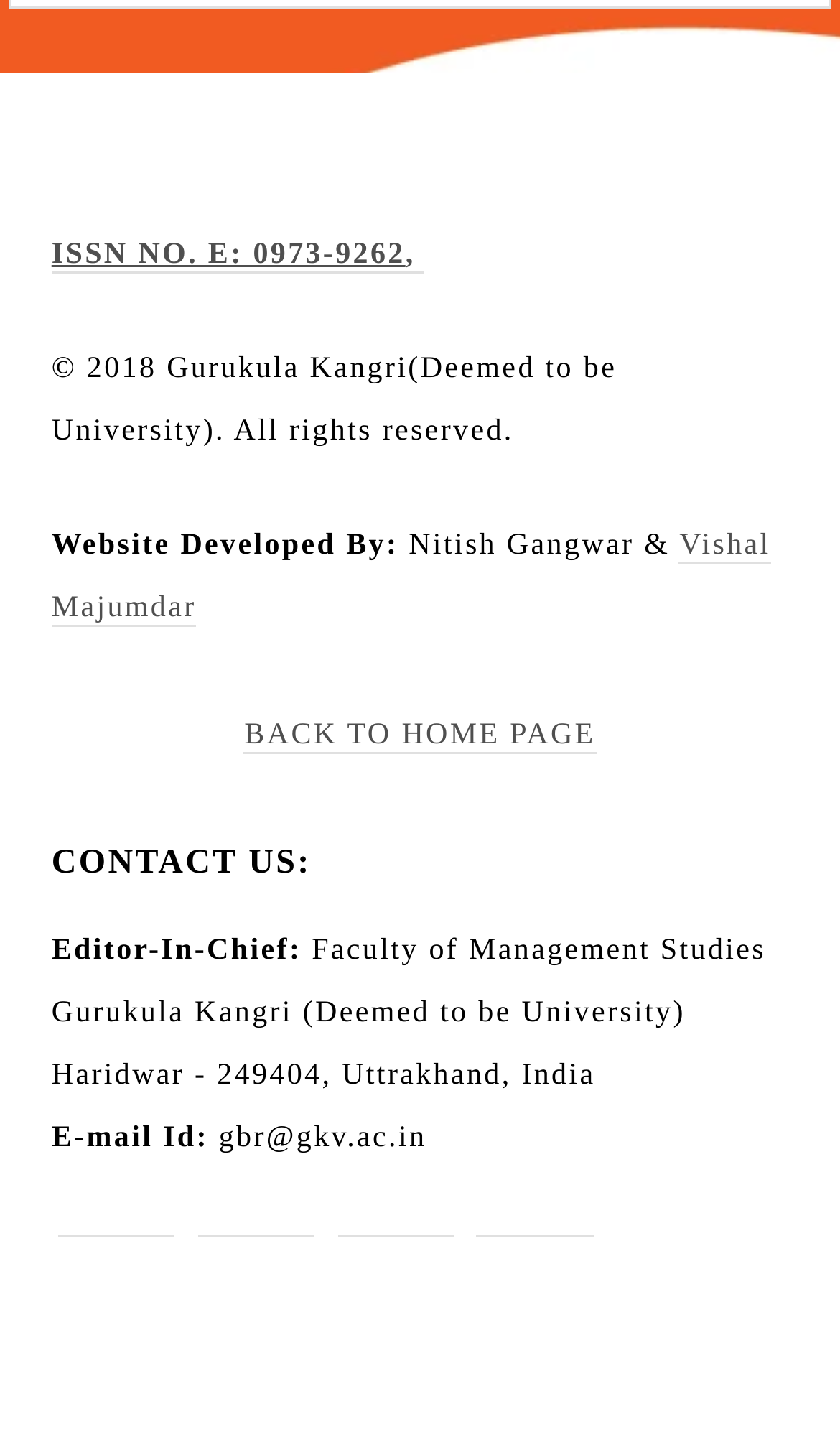Provide the bounding box coordinates of the HTML element this sentence describes: "BACK TO HOME PAGE". The bounding box coordinates consist of four float numbers between 0 and 1, i.e., [left, top, right, bottom].

[0.291, 0.495, 0.709, 0.518]